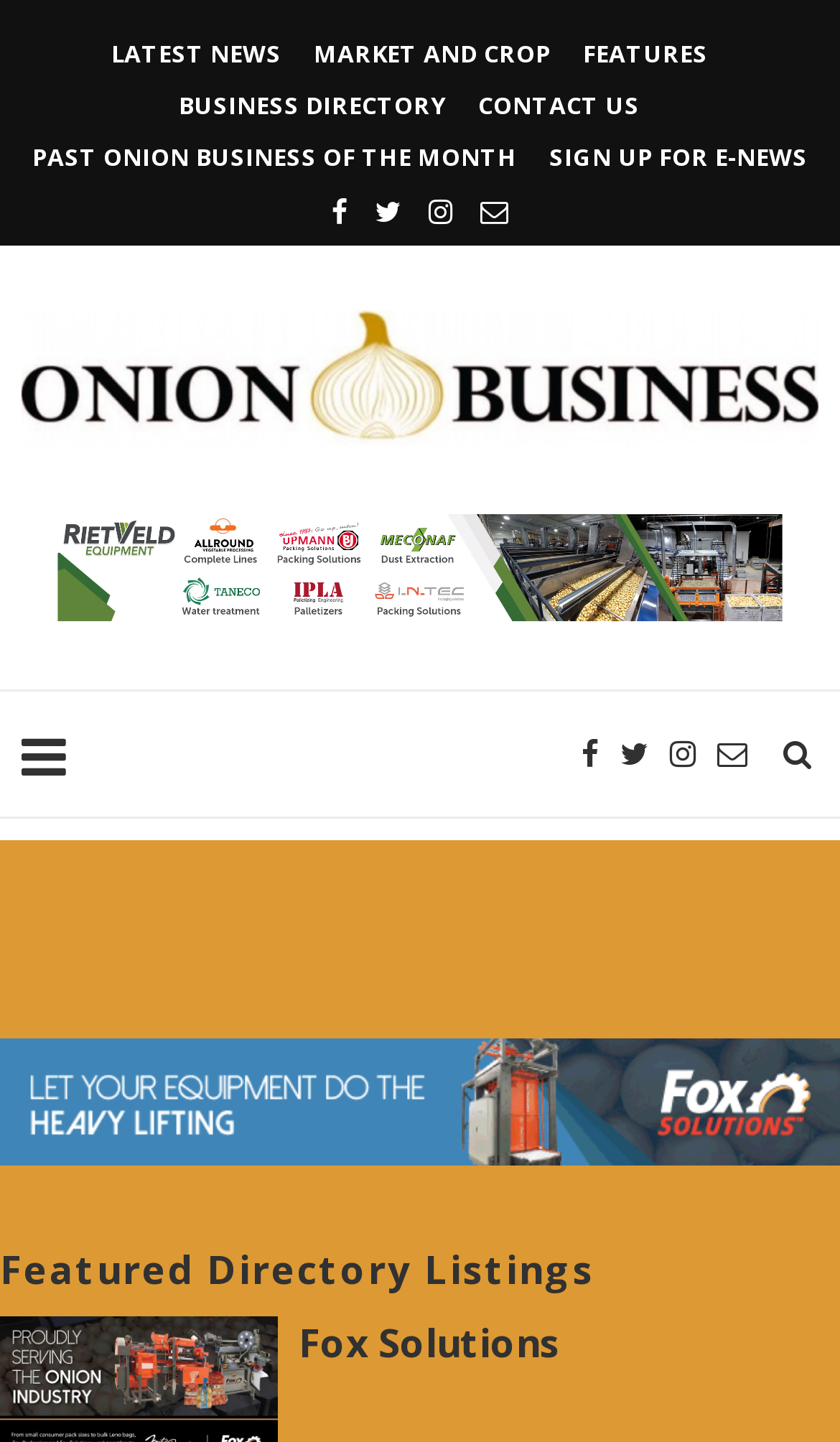Please locate the bounding box coordinates for the element that should be clicked to achieve the following instruction: "View Onion Business". Ensure the coordinates are given as four float numbers between 0 and 1, i.e., [left, top, right, bottom].

[0.026, 0.215, 0.974, 0.251]